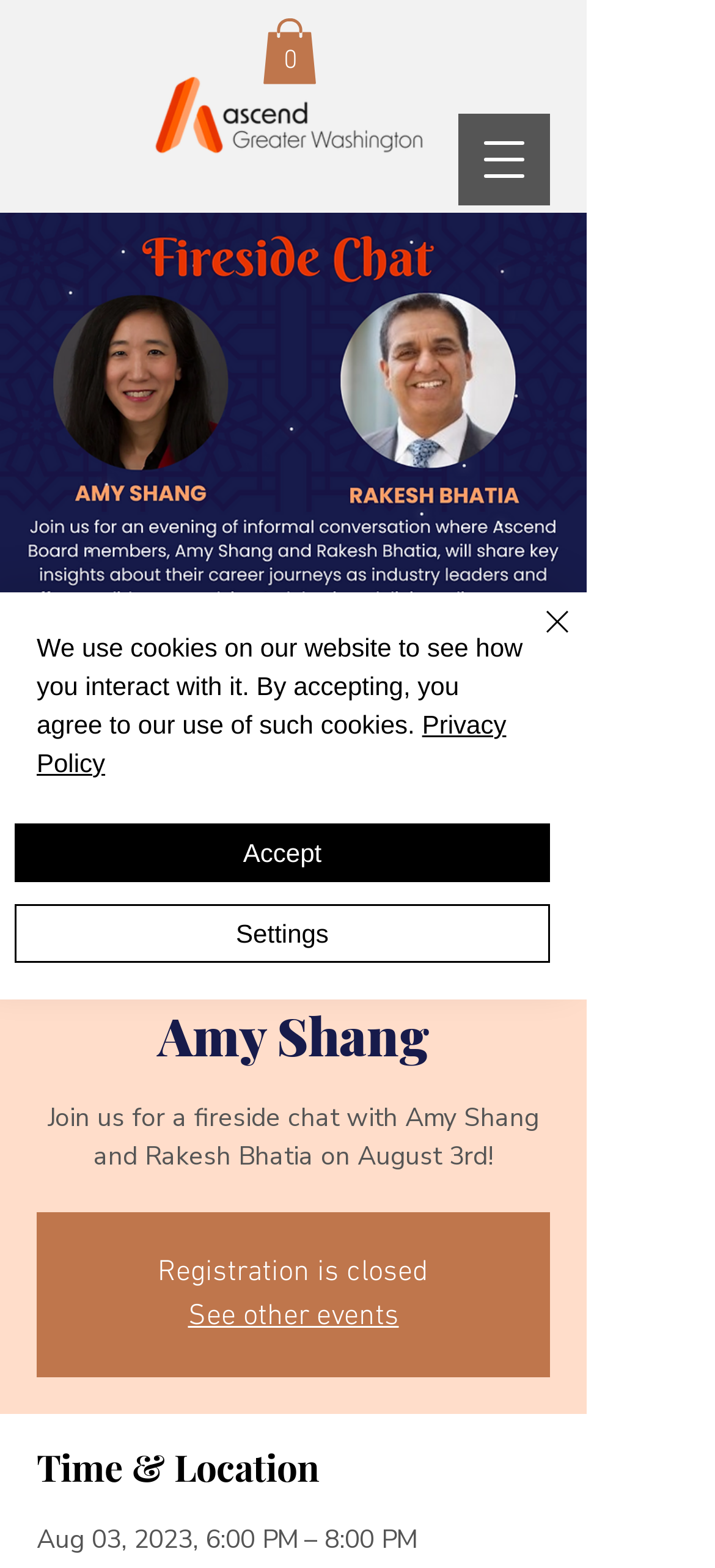What is the date of the fireside chat?
From the details in the image, provide a complete and detailed answer to the question.

I found the date of the fireside chat by looking at the StaticText element with the content 'Thu, Aug 03' which is located at [0.118, 0.532, 0.331, 0.554]. This element is a child of the SvgRoot element and is likely to be a part of the event details section.